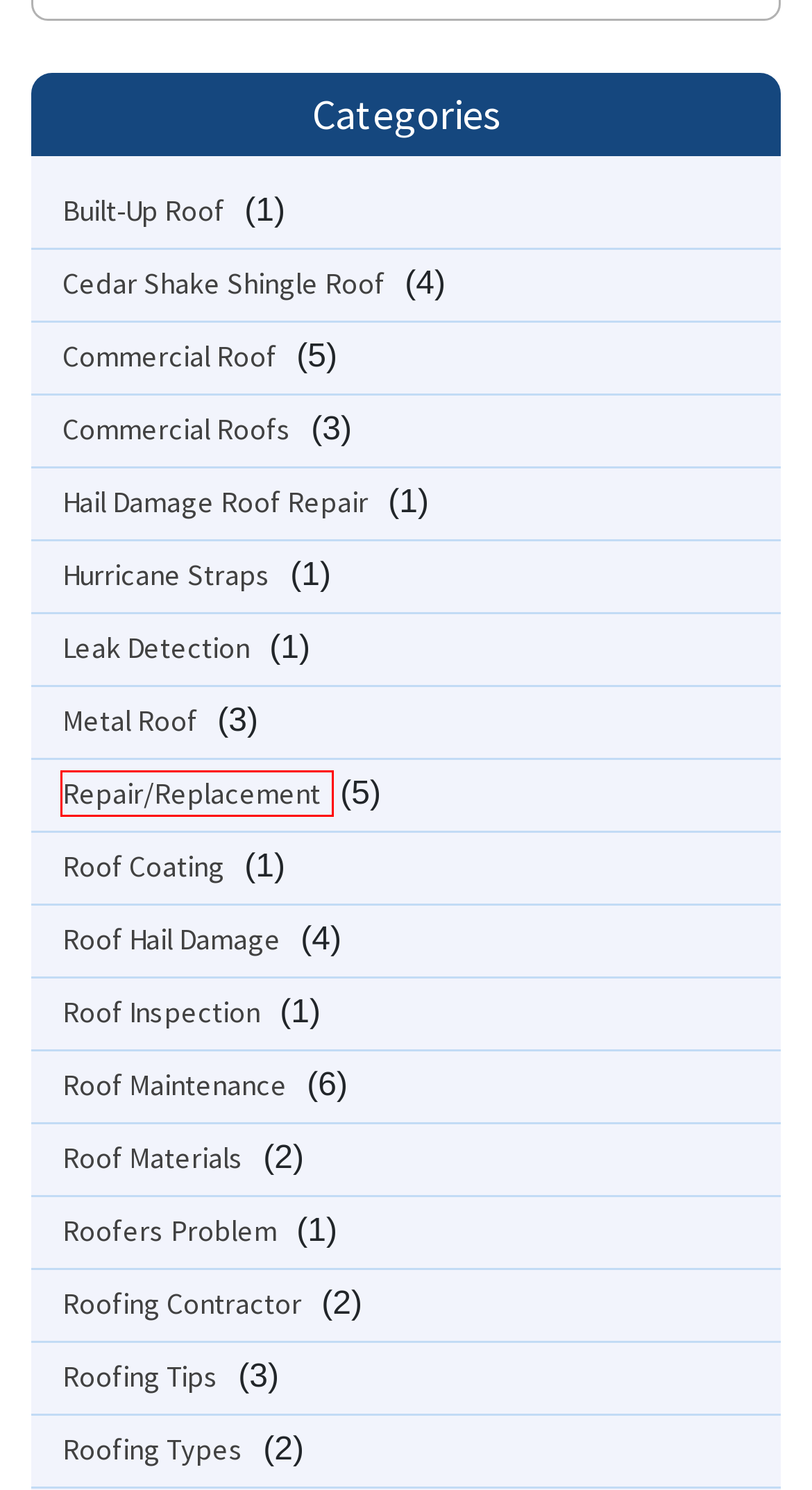Given a screenshot of a webpage with a red bounding box highlighting a UI element, choose the description that best corresponds to the new webpage after clicking the element within the red bounding box. Here are your options:
A. Roof Coating – Big Easy Roofers
B. Repair/Replacement – Big Easy Roofers
C. Hail Damage Roof Repair – Big Easy Roofers
D. Leak Detection – Big Easy Roofers
E. Commercial Roof – Big Easy Roofers
F. Metal Roof – Big Easy Roofers
G. Roof Maintenance – Big Easy Roofers
H. Hurricane Straps – Big Easy Roofers

B